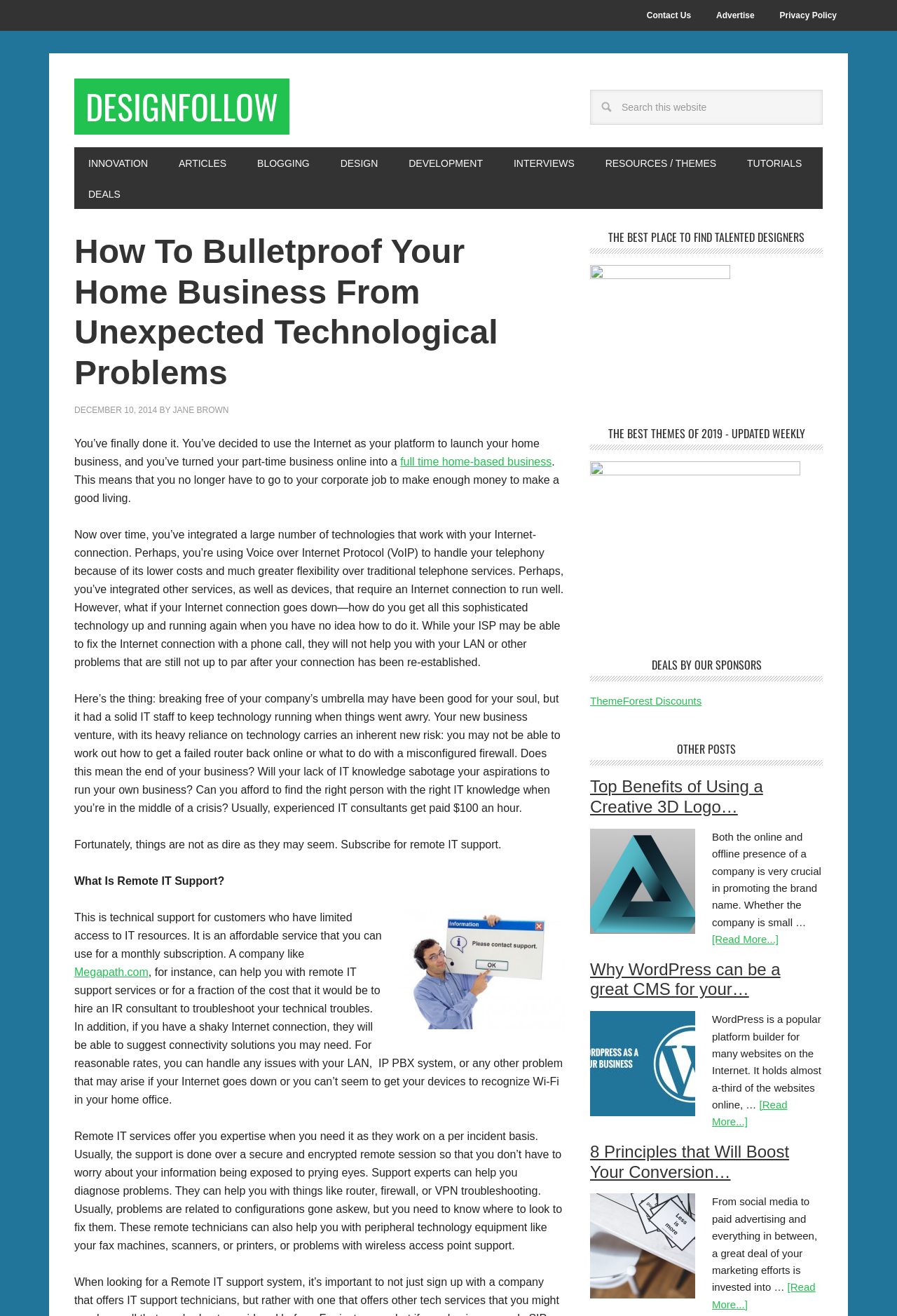Answer in one word or a short phrase: 
What is the topic of the article?

Home business and IT support